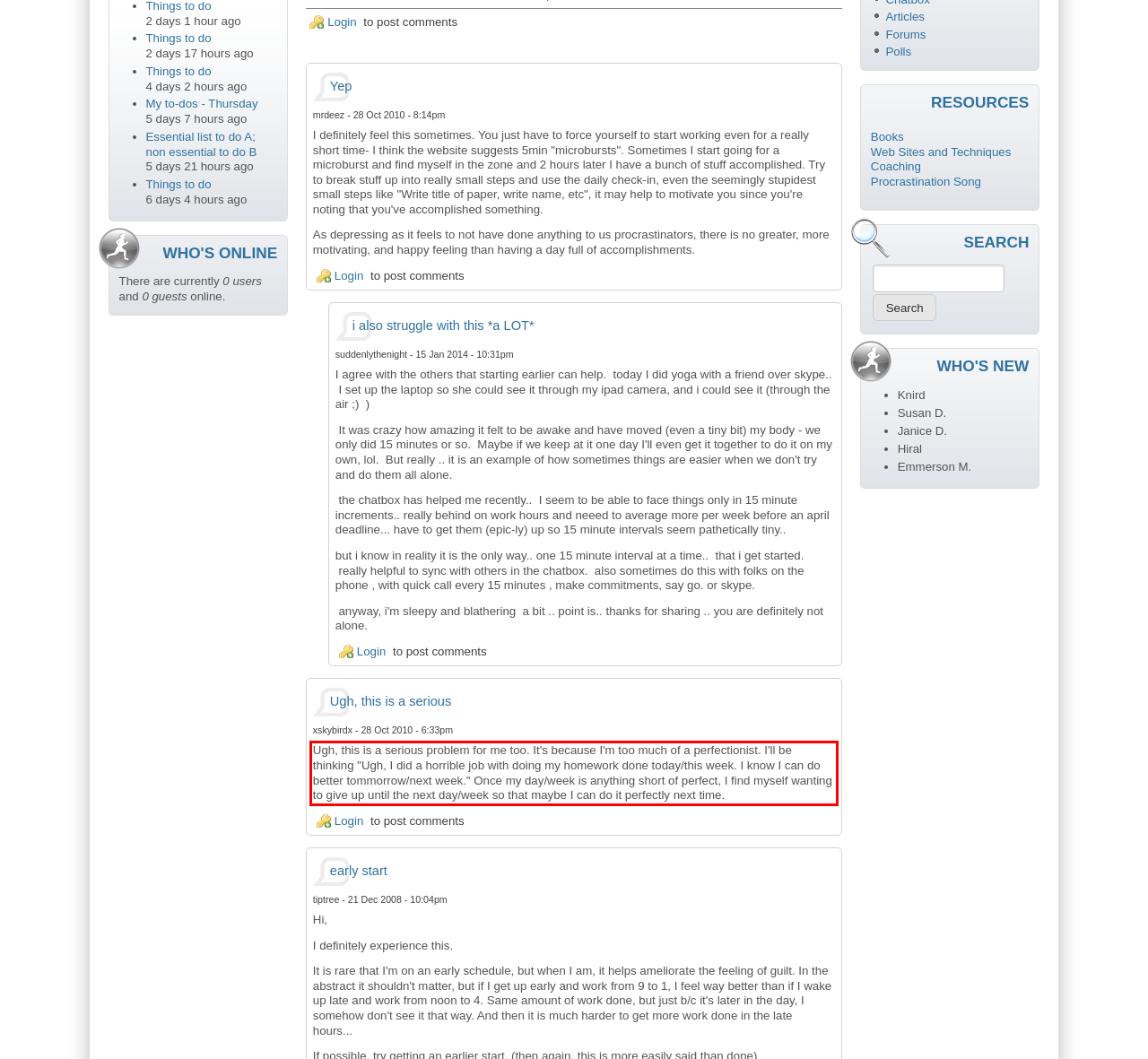Analyze the red bounding box in the provided webpage screenshot and generate the text content contained within.

Ugh, this is a serious problem for me too. It's because I'm too much of a perfectionist. I'll be thinking "Ugh, I did a horrible job with doing my homework done today/this week. I know I can do better tommorrow/next week." Once my day/week is anything short of perfect, I find myself wanting to give up until the next day/week so that maybe I can do it perfectly next time.